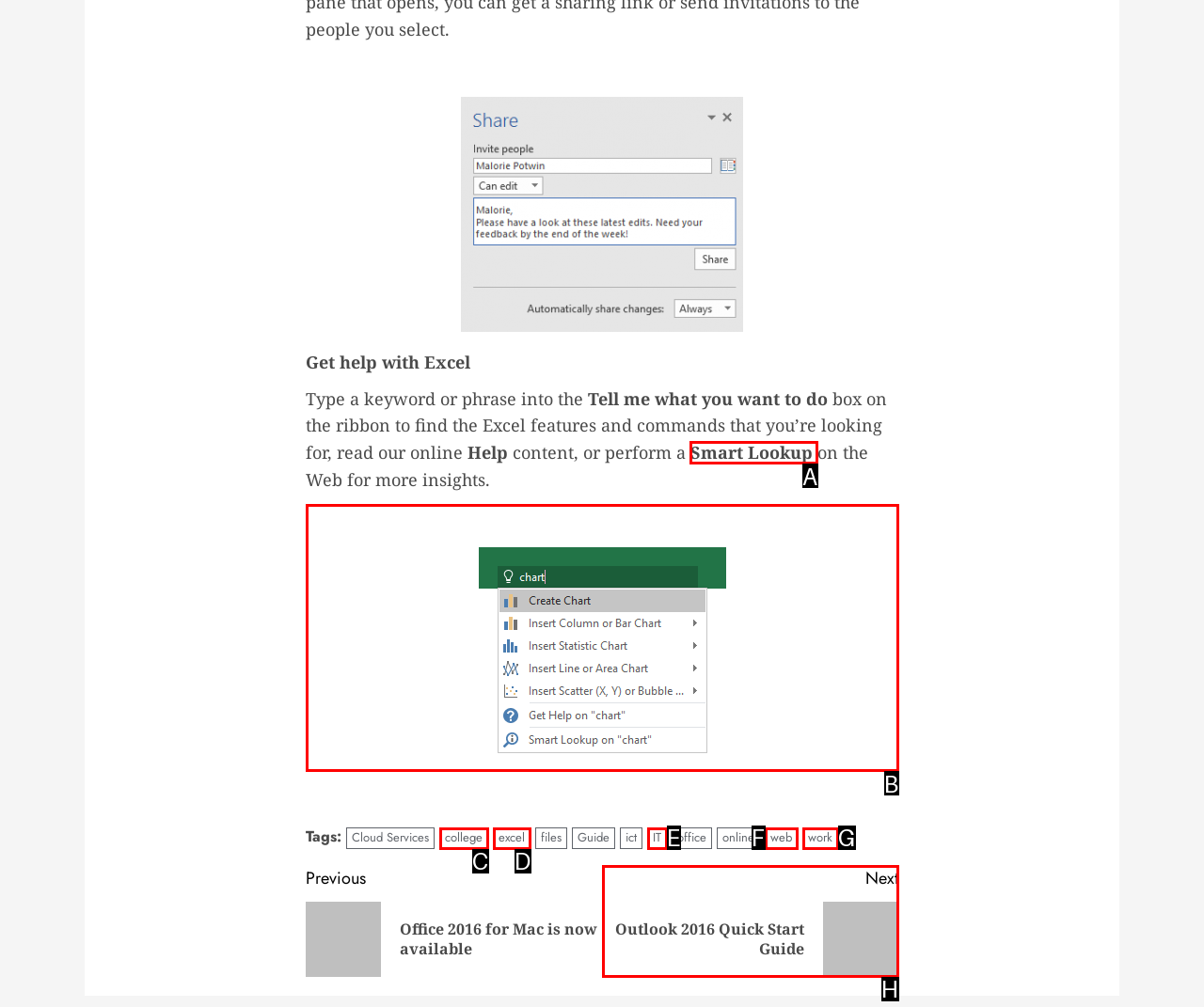Determine which HTML element to click for this task: Switch to English Provide the letter of the selected choice.

None